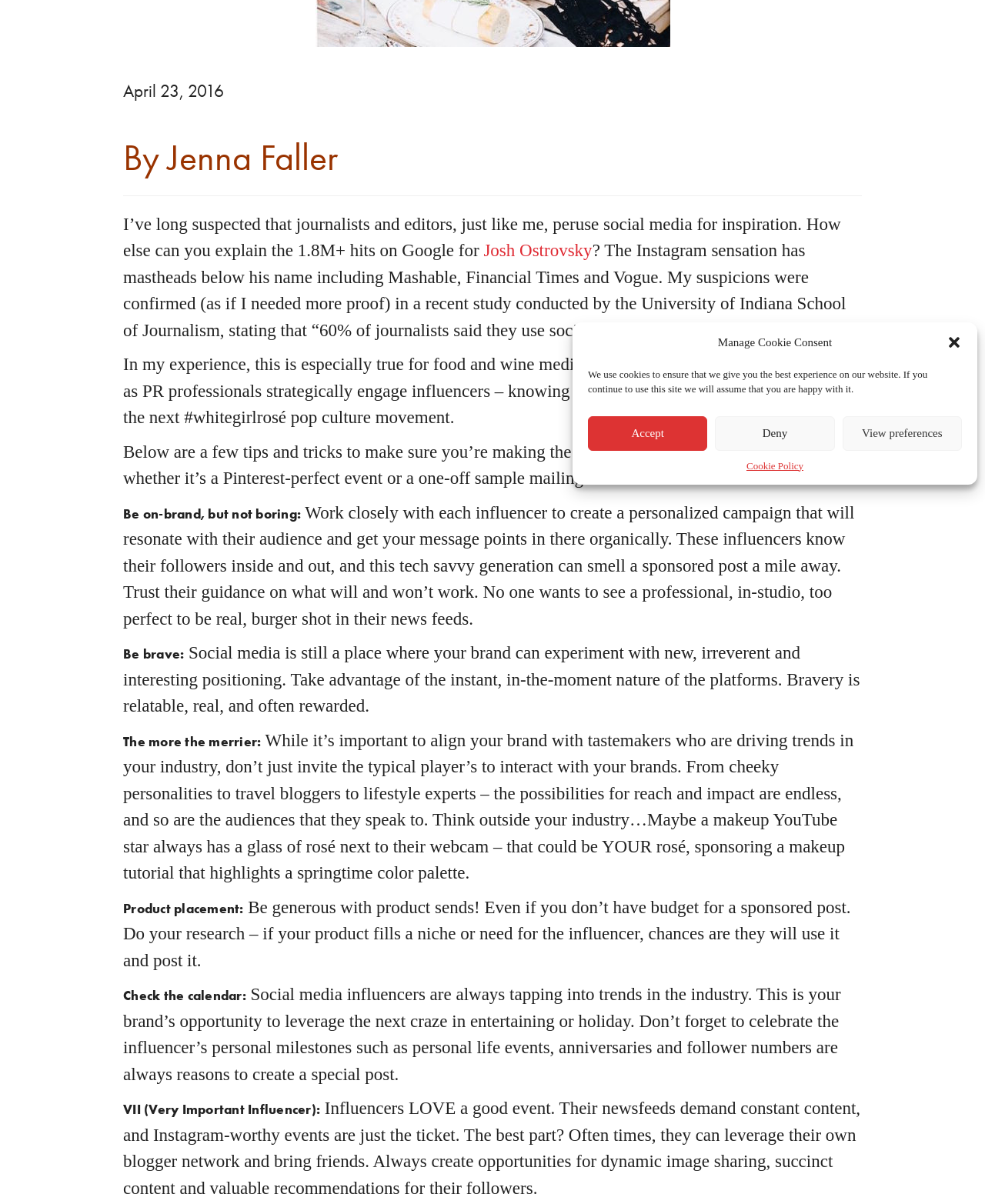Locate the bounding box for the described UI element: "Accept". Ensure the coordinates are four float numbers between 0 and 1, formatted as [left, top, right, bottom].

[0.597, 0.345, 0.718, 0.374]